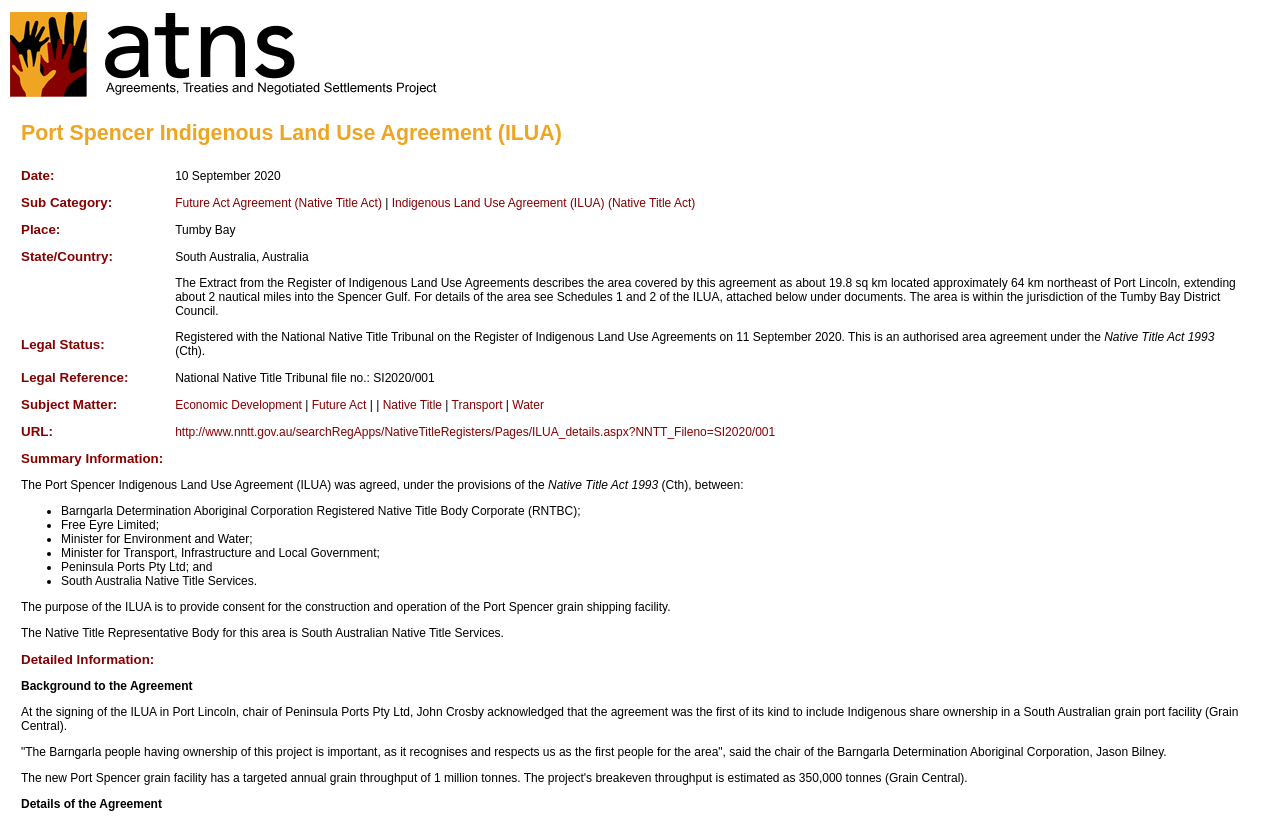Articulate a complete and detailed caption of the webpage elements.

The webpage is about the Agreements, Treaties, and Negotiated Settlements Project, specifically focusing on the Port Spencer Indigenous Land Use Agreement (ILUA). At the top, there is a logo and a link to the project's homepage. Below that, there is a table with multiple rows, each containing information about the agreement.

The first row displays the title "Port Spencer Indigenous Land Use Agreement (ILUA)" and the date "10 September 2020". The second row shows the subcategory "Future Act Agreement (Native Title Act) | Indigenous Land Use Agreement (ILUA) (Native Title Act)" with links to more information. The third row displays the place "Tumby Bay" and the state/country "South Australia, Australia".

The following rows provide more detailed information about the agreement, including a description of the area covered, legal status, legal reference, subject matter, and URL. There are also links to related documents and websites.

The webpage also includes a summary of the agreement, which explains that it was agreed upon between several parties, including the Barngarla Determination Aboriginal Corporation, Free Eyre Limited, and the Minister for Environment and Water, among others. The purpose of the ILUA is to provide consent for the construction and operation of the Port Spencer grain shipping facility. The Native Title Representative Body for this area is South Australian Native Title Services.

Overall, the webpage provides a detailed overview of the Port Spencer Indigenous Land Use Agreement, including its purpose, parties involved, and relevant information.